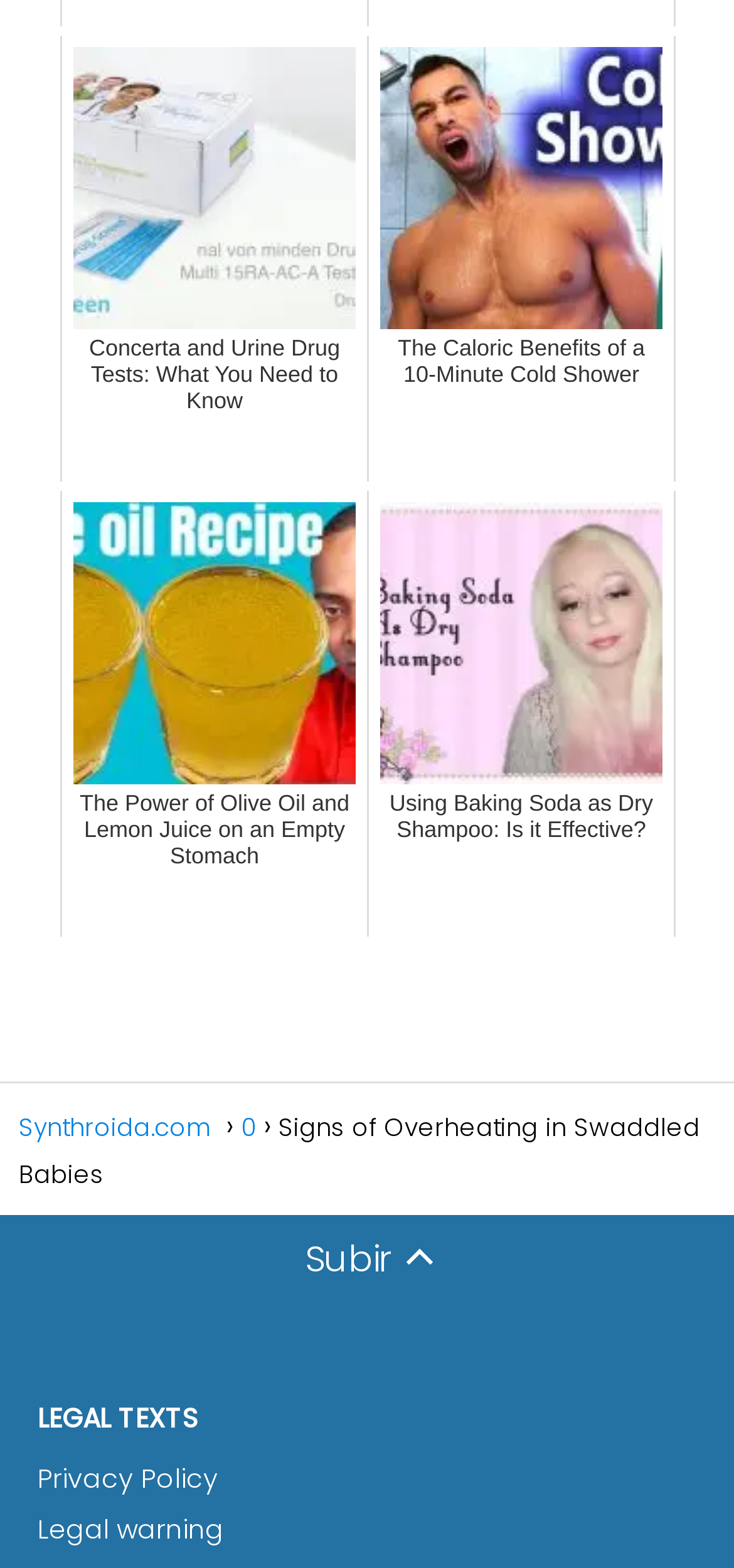Using the description: "Synthroida.com", determine the UI element's bounding box coordinates. Ensure the coordinates are in the format of four float numbers between 0 and 1, i.e., [left, top, right, bottom].

[0.026, 0.708, 0.297, 0.731]